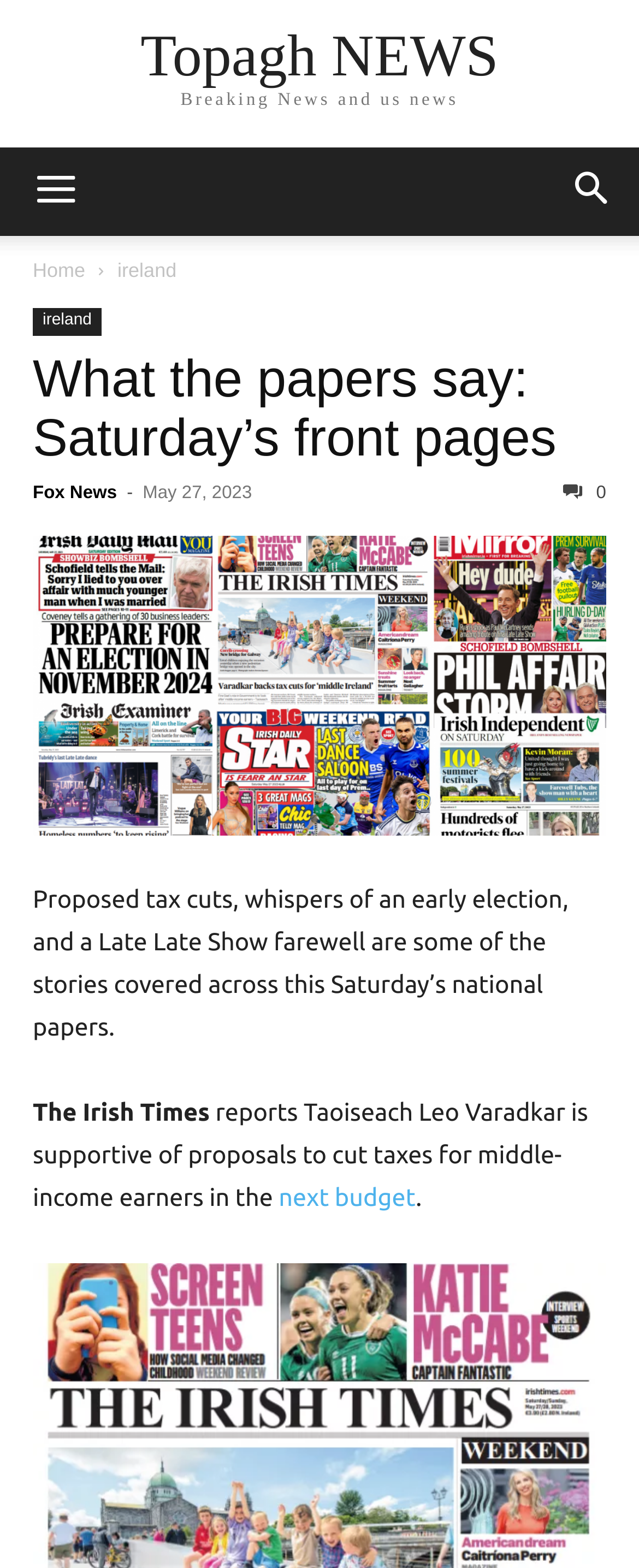What is the topic of the front pages?
Please provide a single word or phrase as your answer based on the screenshot.

Proposed tax cuts and election